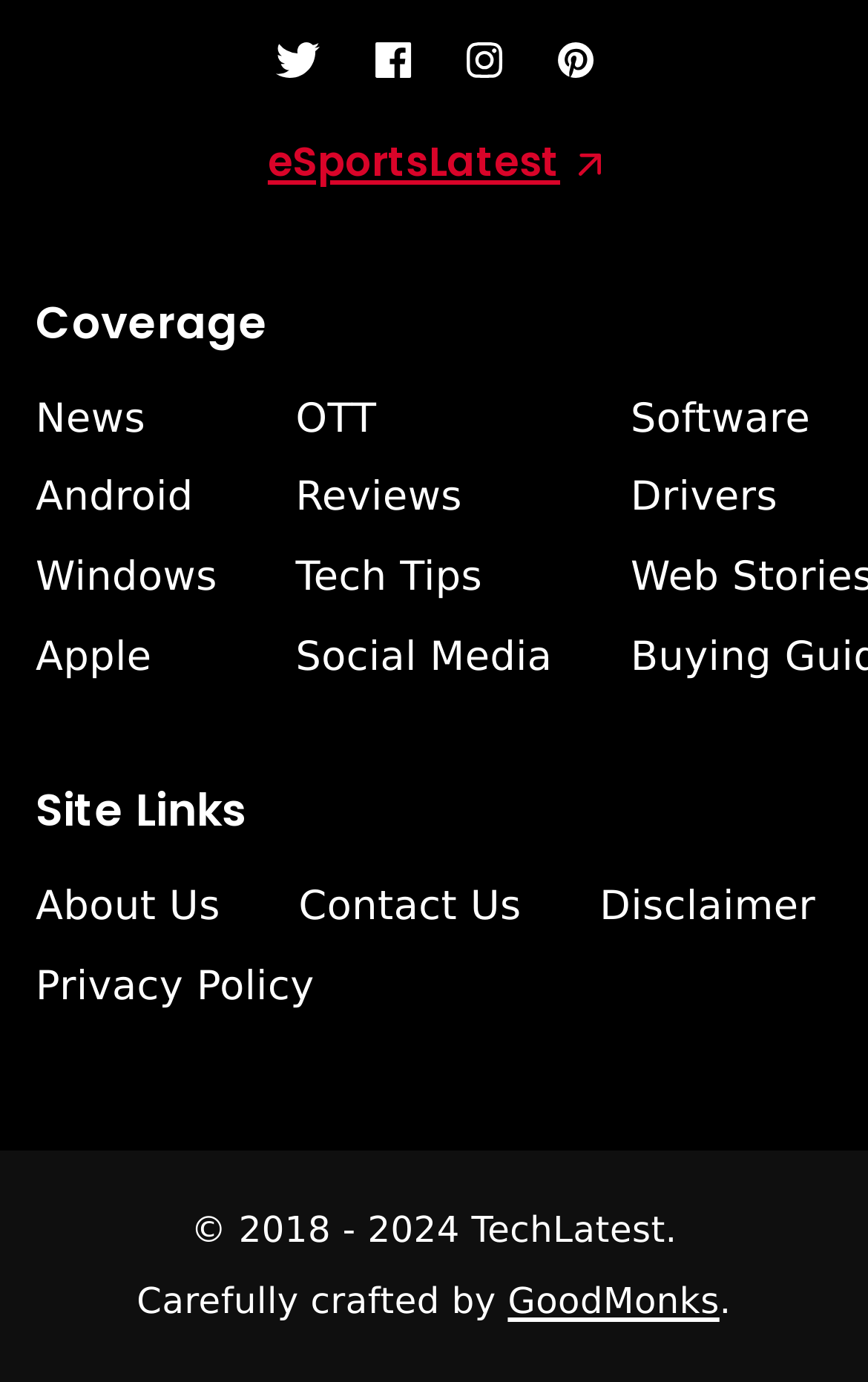Can you specify the bounding box coordinates of the area that needs to be clicked to fulfill the following instruction: "Check About Us"?

[0.041, 0.641, 0.254, 0.672]